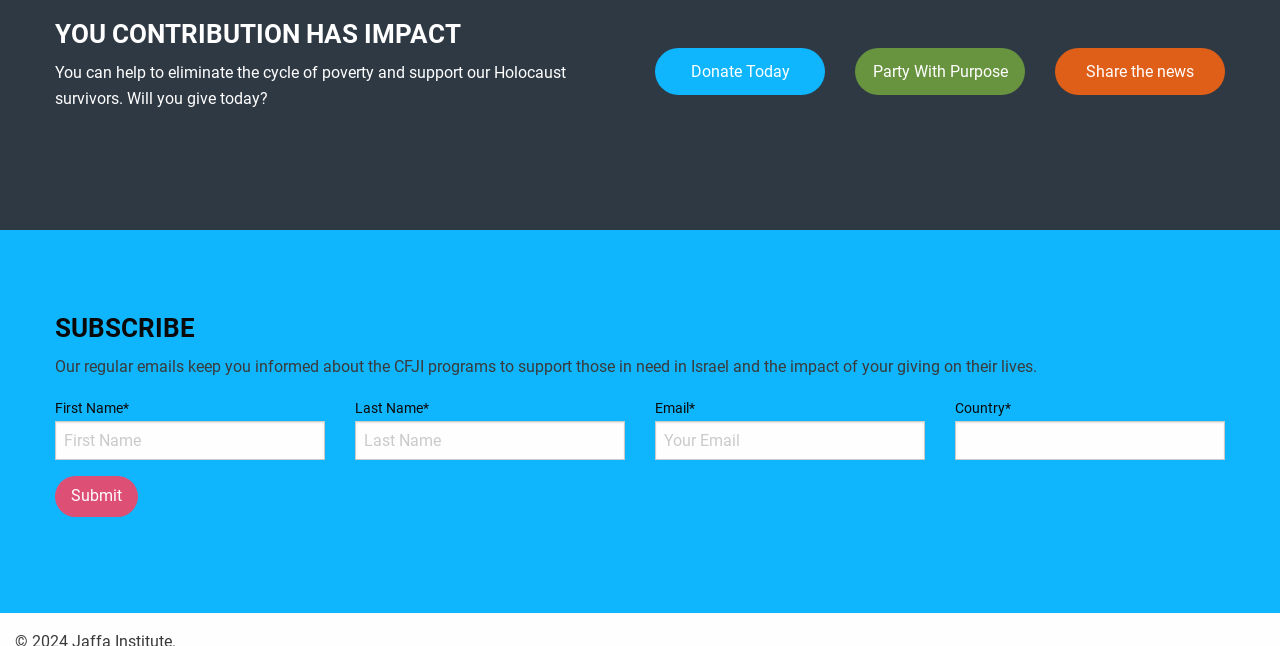Please identify the bounding box coordinates of the element that needs to be clicked to execute the following command: "Click Share the news". Provide the bounding box using four float numbers between 0 and 1, formatted as [left, top, right, bottom].

[0.824, 0.075, 0.957, 0.147]